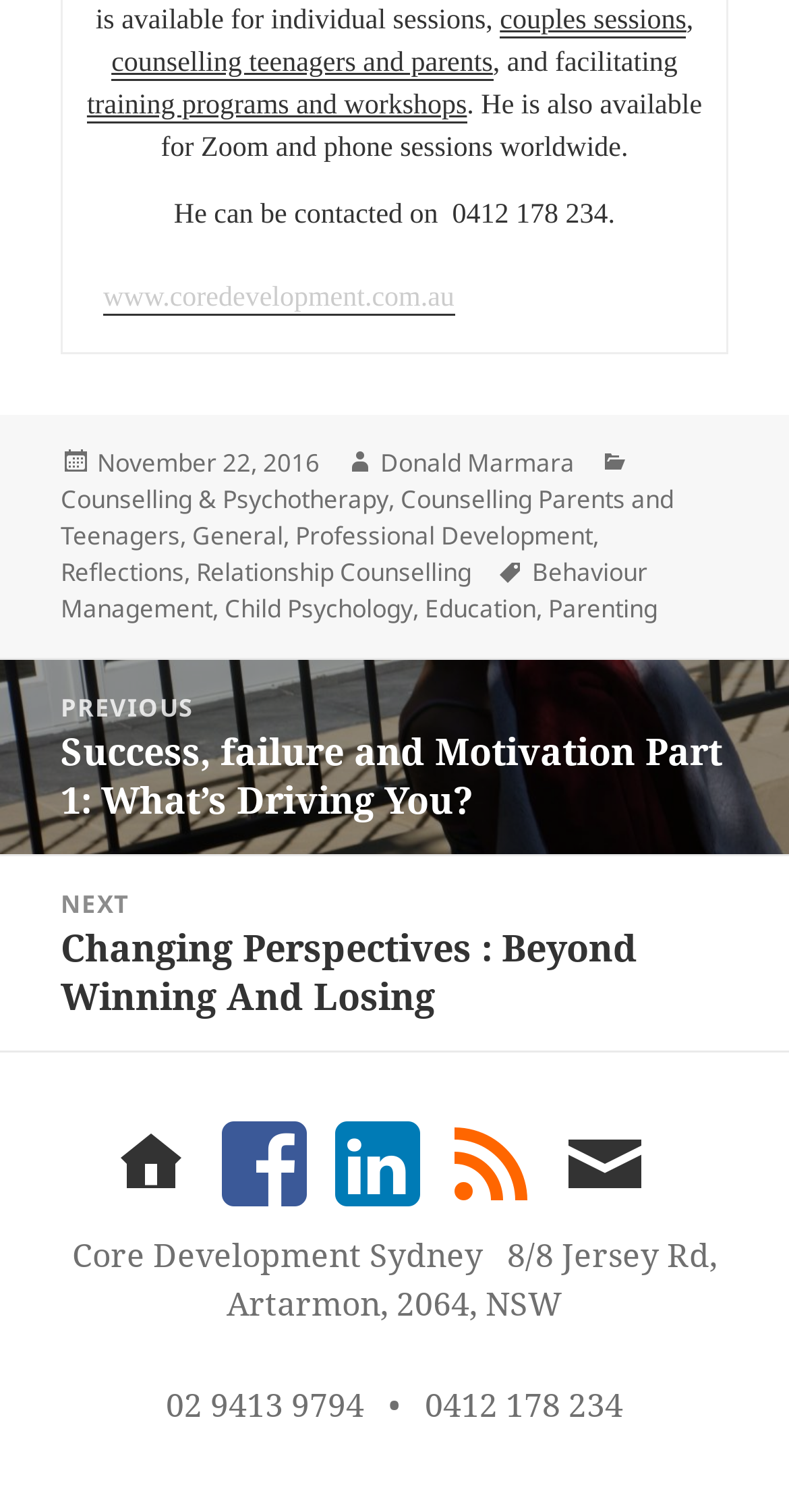Please determine the bounding box coordinates of the clickable area required to carry out the following instruction: "Contact Donald Marmara". The coordinates must be four float numbers between 0 and 1, represented as [left, top, right, bottom].

[0.482, 0.295, 0.728, 0.319]